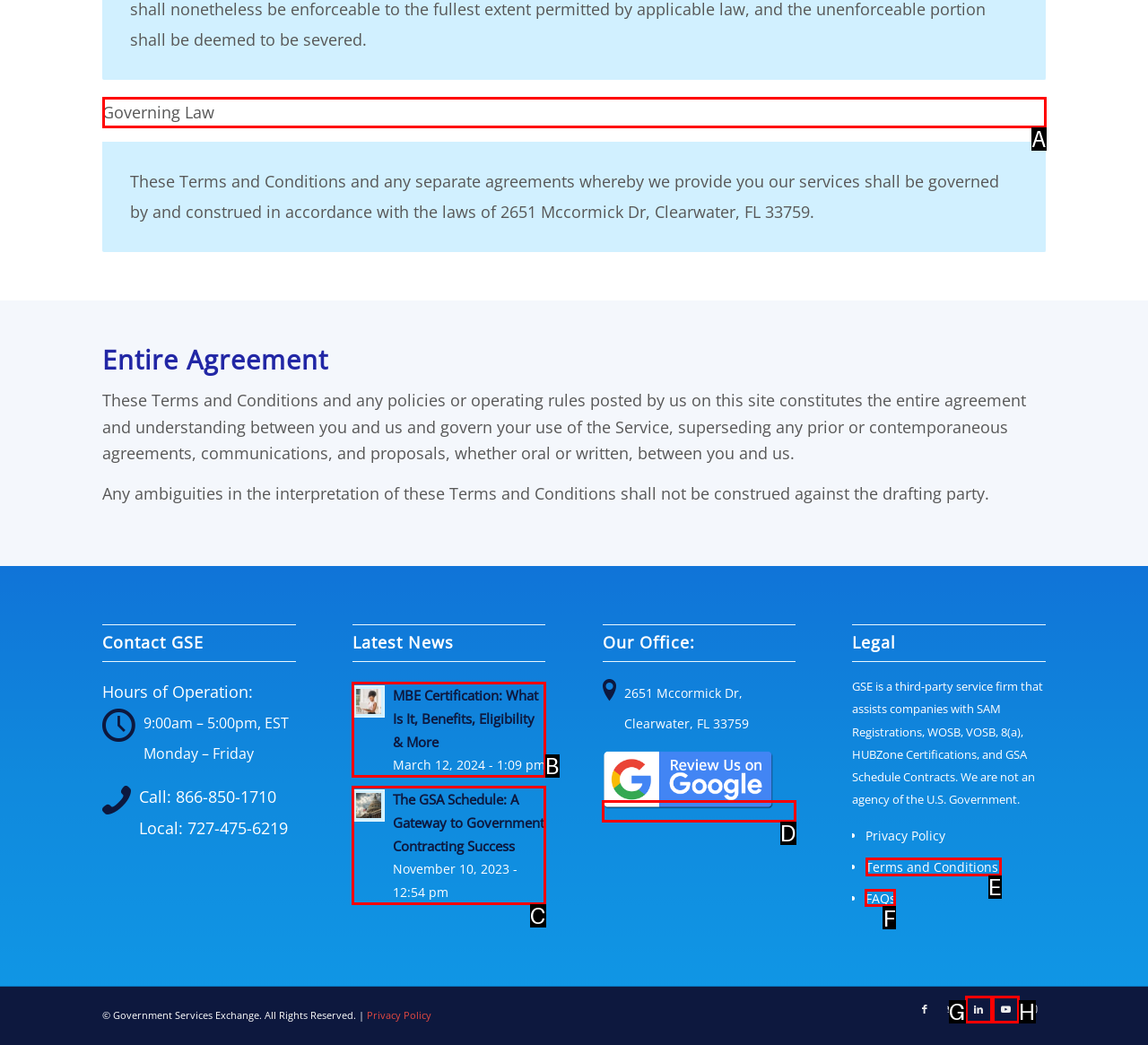Identify the appropriate choice to fulfill this task: Click the 'Terms and Conditions' link
Respond with the letter corresponding to the correct option.

E